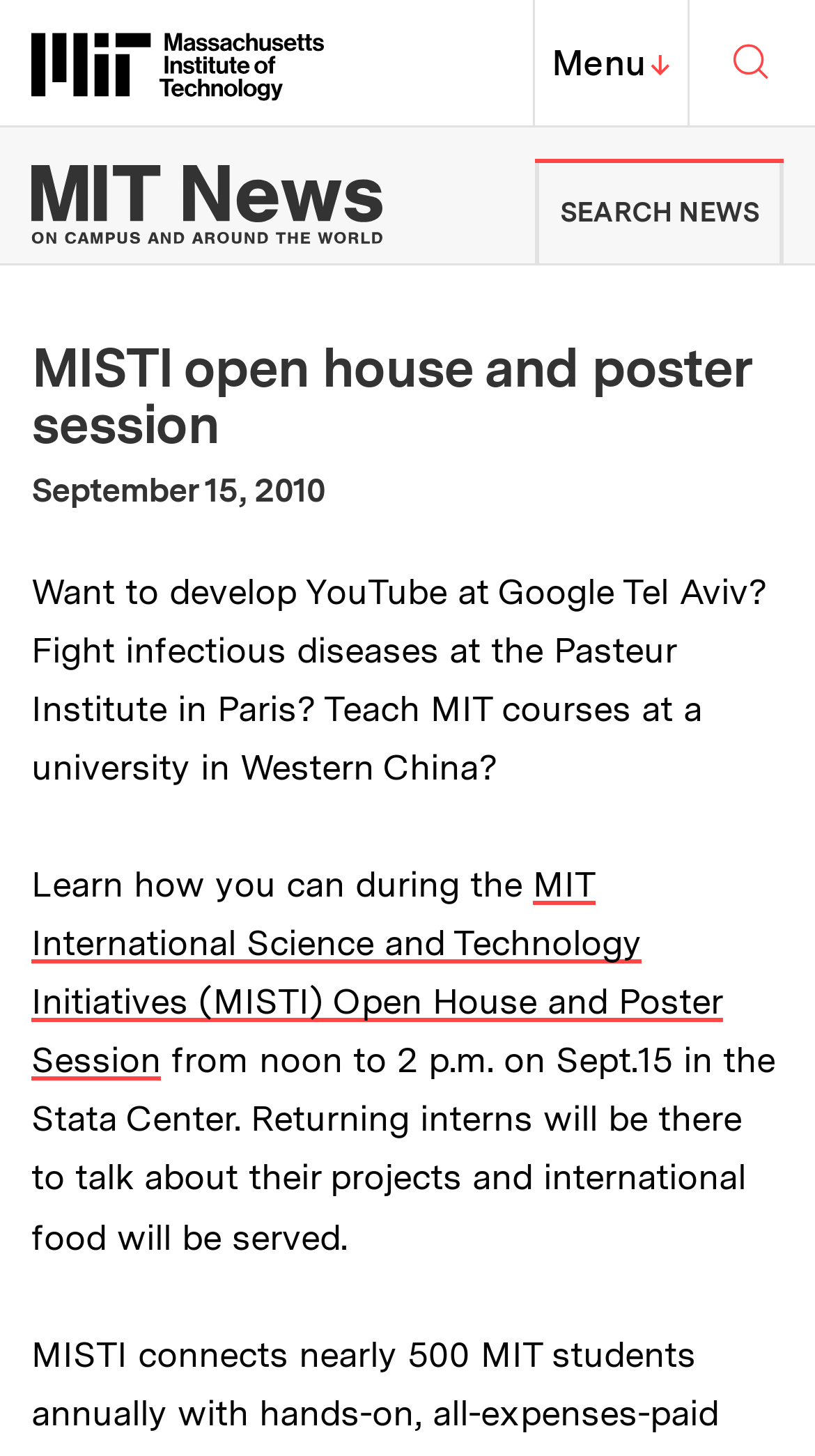From the image, can you give a detailed response to the question below:
What is the event described on this webpage?

Based on the webpage content, I can see that the event is described as 'MISTI open house and poster session' which is mentioned in the heading and also in the link 'MIT International Science and Technology Initiatives (MISTI) Open House and Poster Session'.